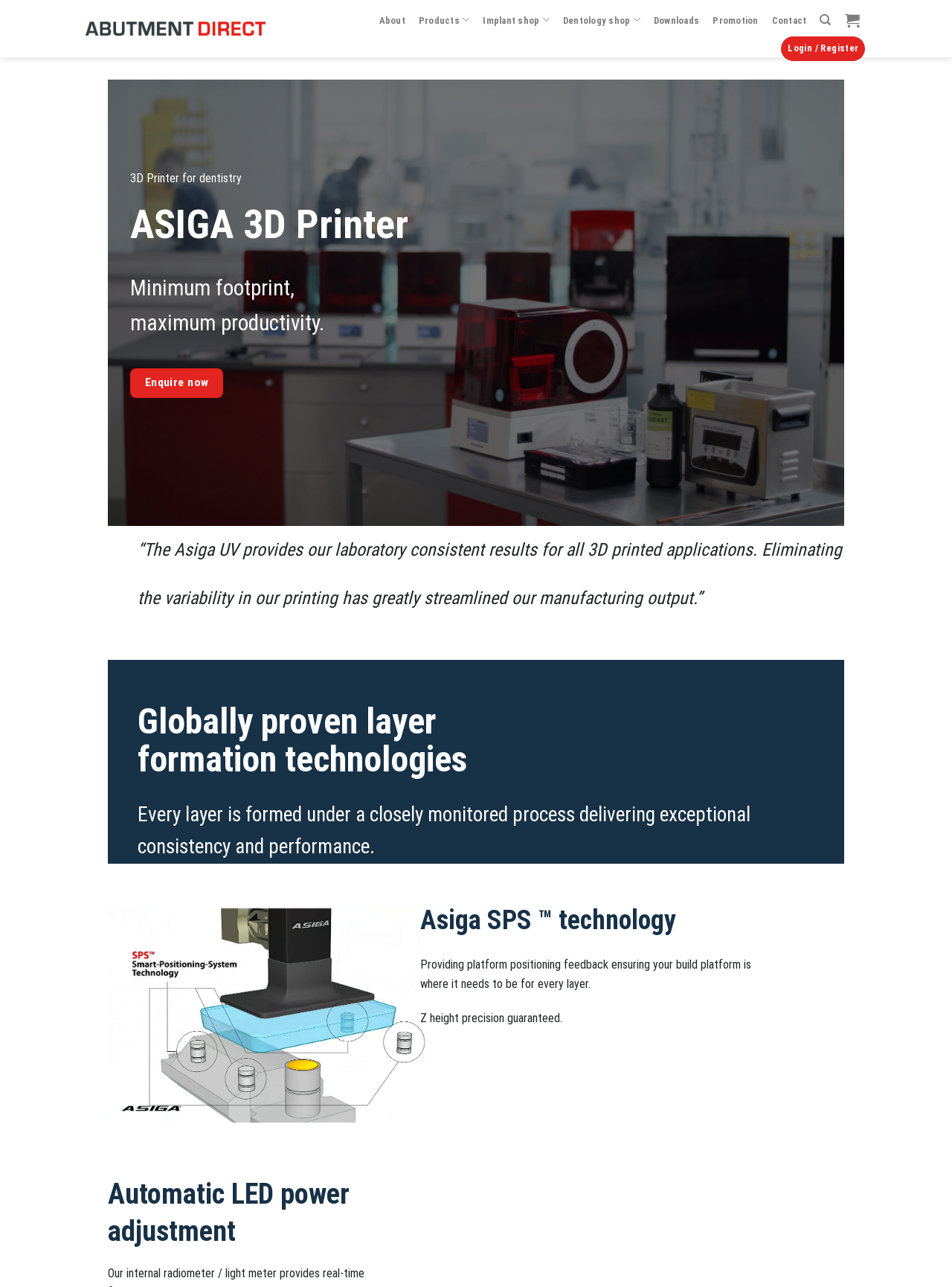What is the name of the 3D printer?
Please respond to the question thoroughly and include all relevant details.

I found the answer by looking at the heading element 'ASIGA 3D Printer' inside the link 'Login / Register' which has a description '3D Printer for dentistry ASIGA 3D Printer Minimum footprint, maximum productivity. Enquire now'.